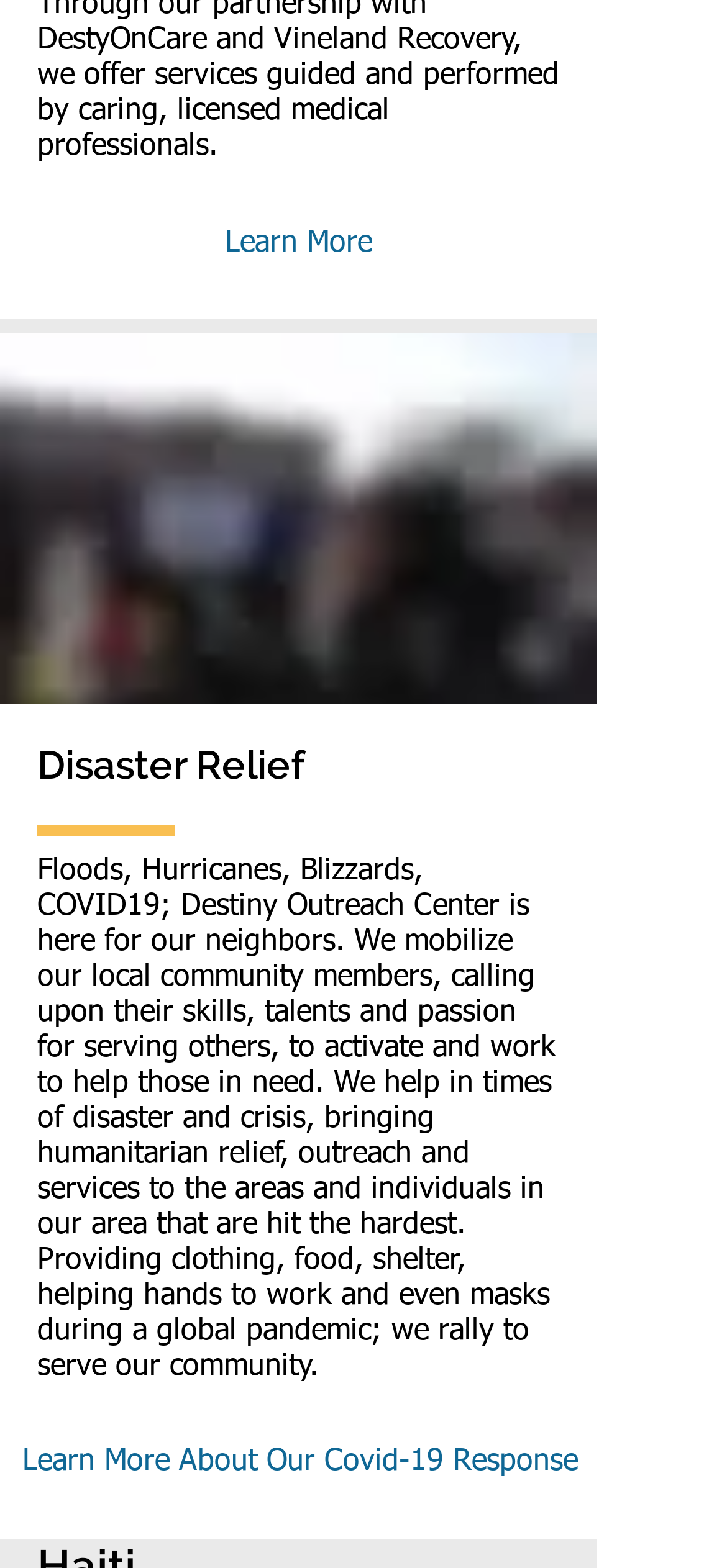Provide the bounding box coordinates of the HTML element this sentence describes: "Learn More". The bounding box coordinates consist of four float numbers between 0 and 1, i.e., [left, top, right, bottom].

[0.205, 0.131, 0.615, 0.181]